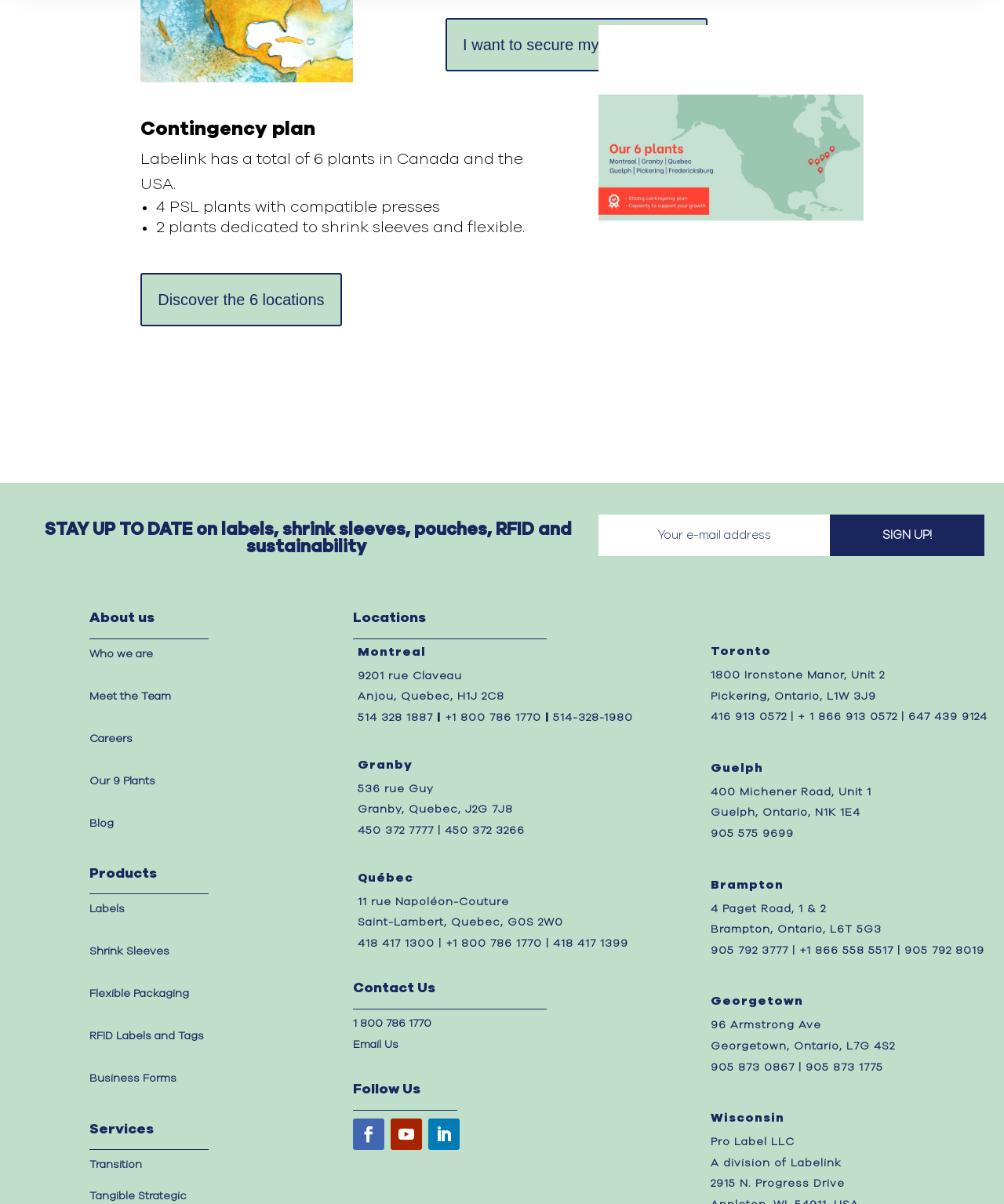Refer to the element description Email Us and identify the corresponding bounding box in the screenshot. Format the coordinates as (top-left x, top-left y, bottom-right x, bottom-right y) with values in the range of 0 to 1.

[0.352, 0.863, 0.397, 0.872]